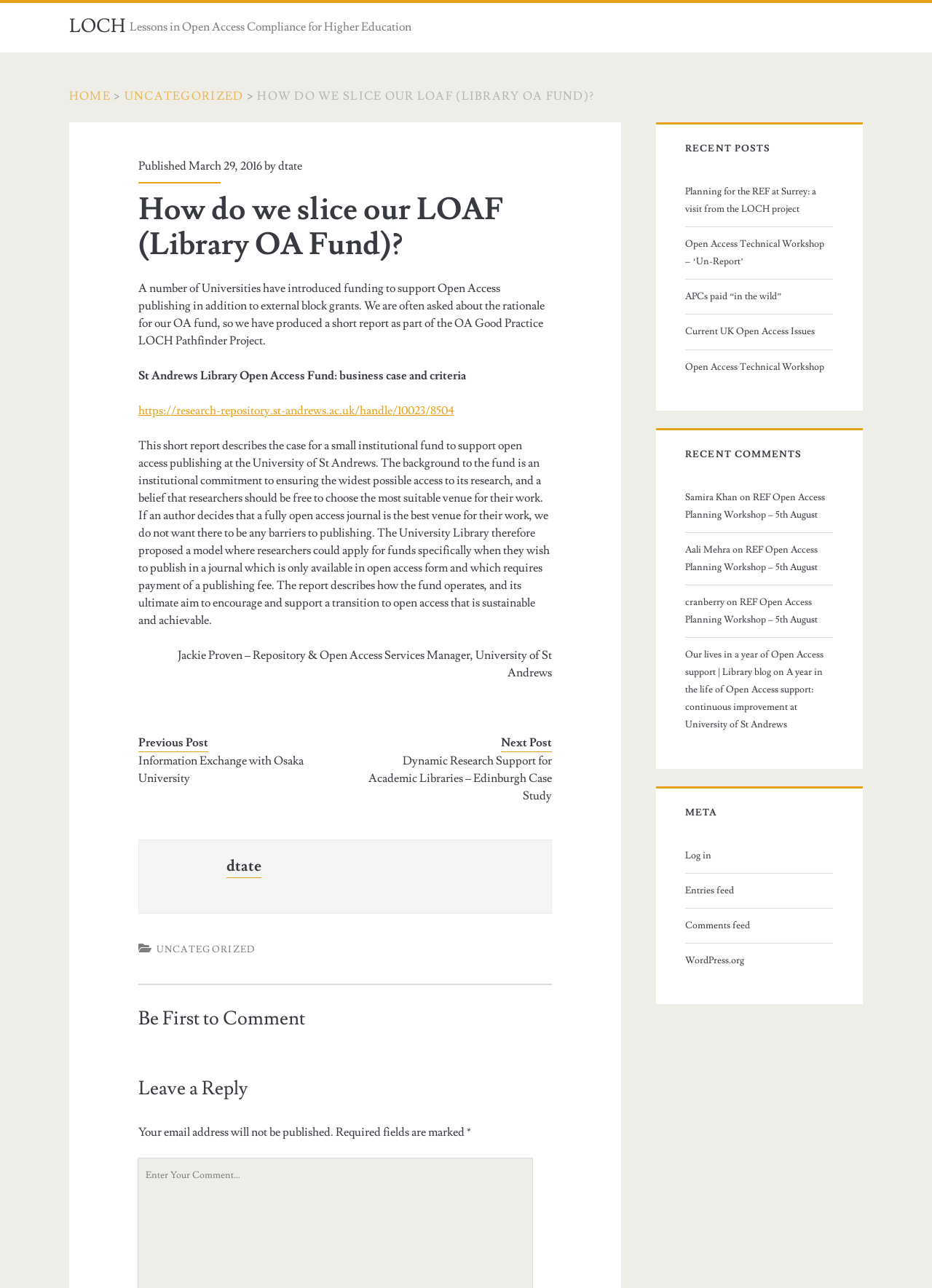Provide a thorough summary of the webpage.

This webpage is about the Library OA Fund (LOAF) and its management. At the top, there is a header section with a link to "LOCH" and a title "Lessons in Open Access Compliance for Higher Education". Below this, there is a navigation menu with links to "HOME", "UNCATEGORIZED", and a title "How do we slice our LOAF (Library OA Fund)?".

The main content of the page is an article titled "How do we slice our LOAF (Library OA Fund)?" which discusses the rationale behind the OA fund and its management. The article is divided into several sections, including a brief introduction, a description of the fund's business case and criteria, and a report on the fund's operation.

To the right of the main content, there is a sidebar with several sections, including "RECENT POSTS", "RECENT COMMENTS", and "META". The "RECENT POSTS" section lists several links to recent articles, while the "RECENT COMMENTS" section lists comments from users, including their names and the articles they commented on. The "META" section provides links to log in, entries feed, comments feed, and WordPress.org.

At the bottom of the page, there is a section for leaving a comment, with fields for name, email, and comment. There is also a note stating that email addresses will not be published and that required fields are marked with an asterisk.

There is one image on the page, which is a profile picture of "dtate", located near the bottom of the page.